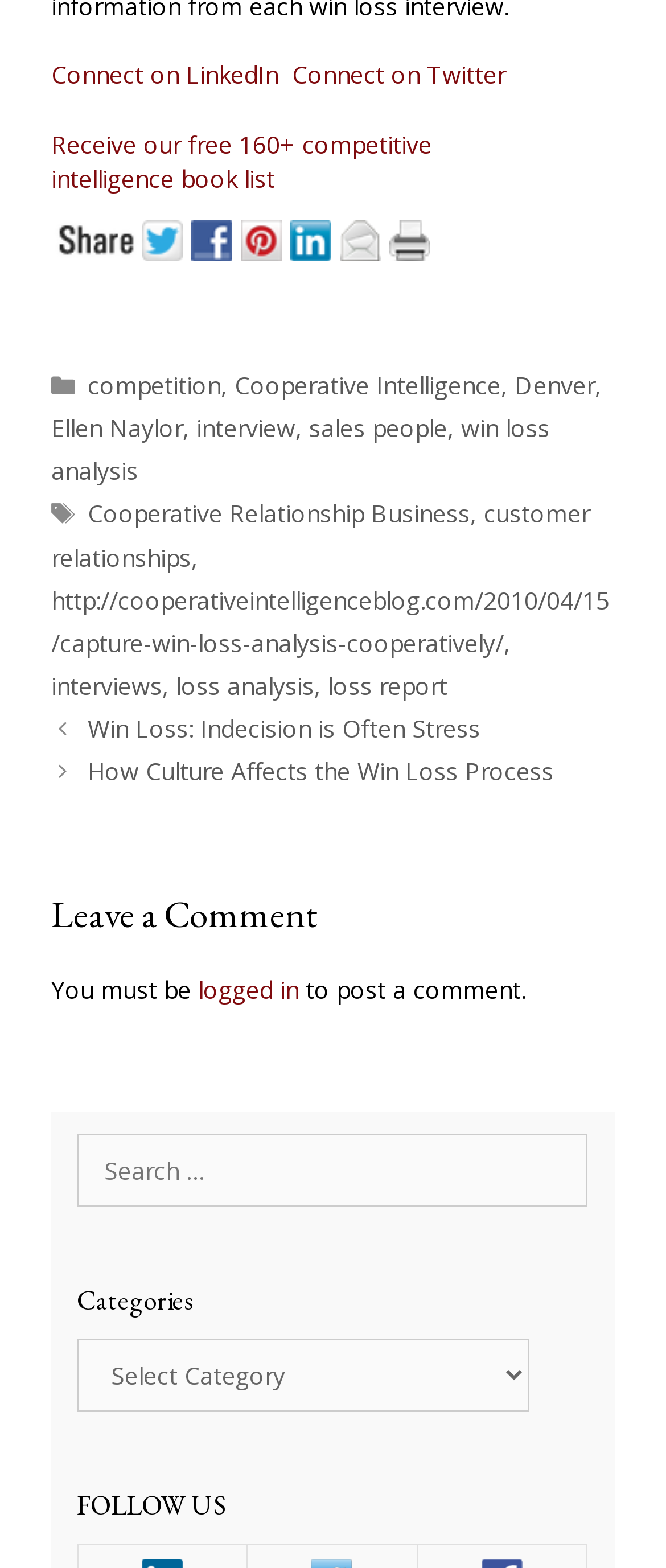Give a one-word or short-phrase answer to the following question: 
What can users do in the 'Leave a Comment' section?

Post a comment